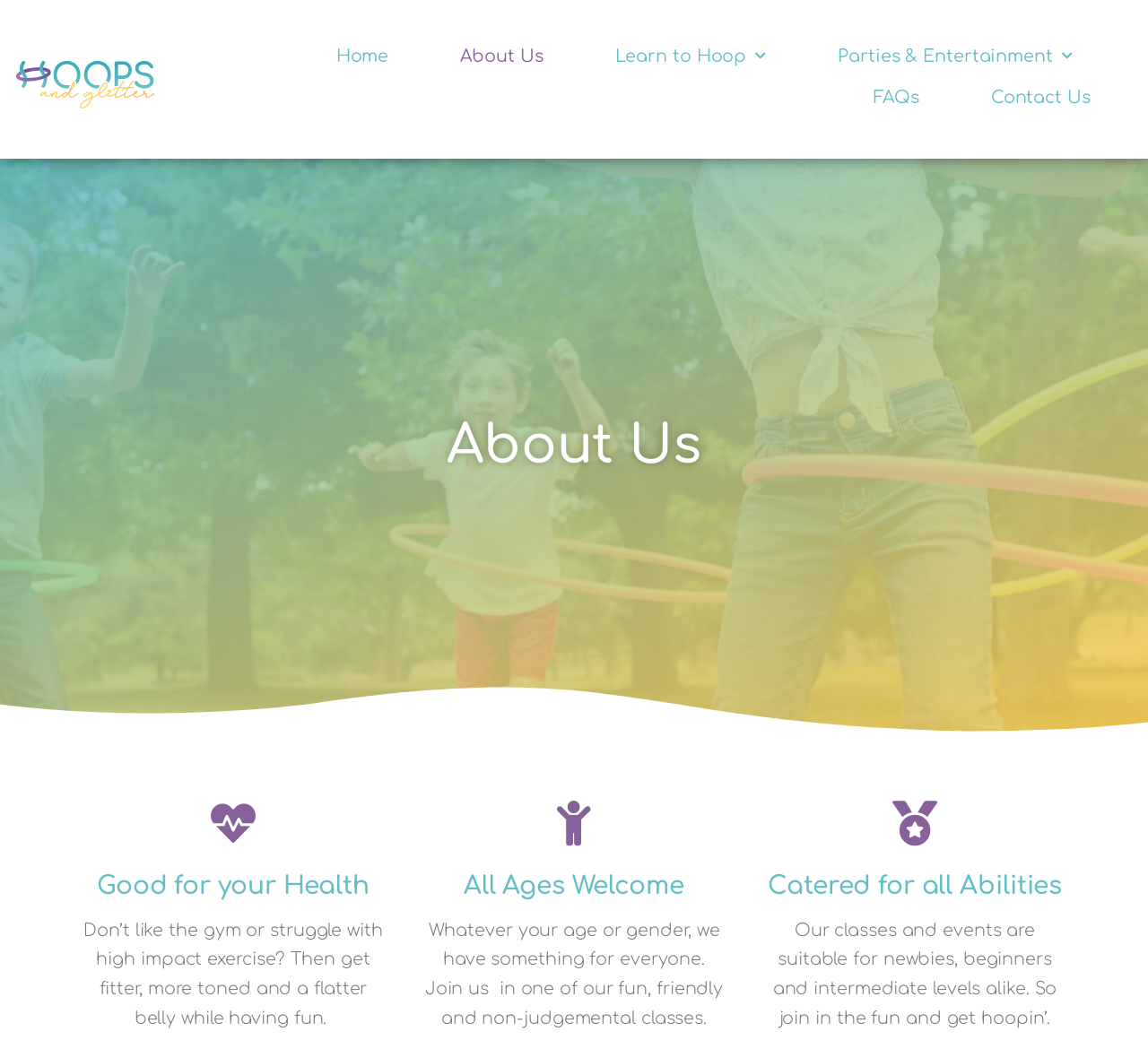Answer succinctly with a single word or phrase:
What is the tone of the classes?

Fun and Friendly